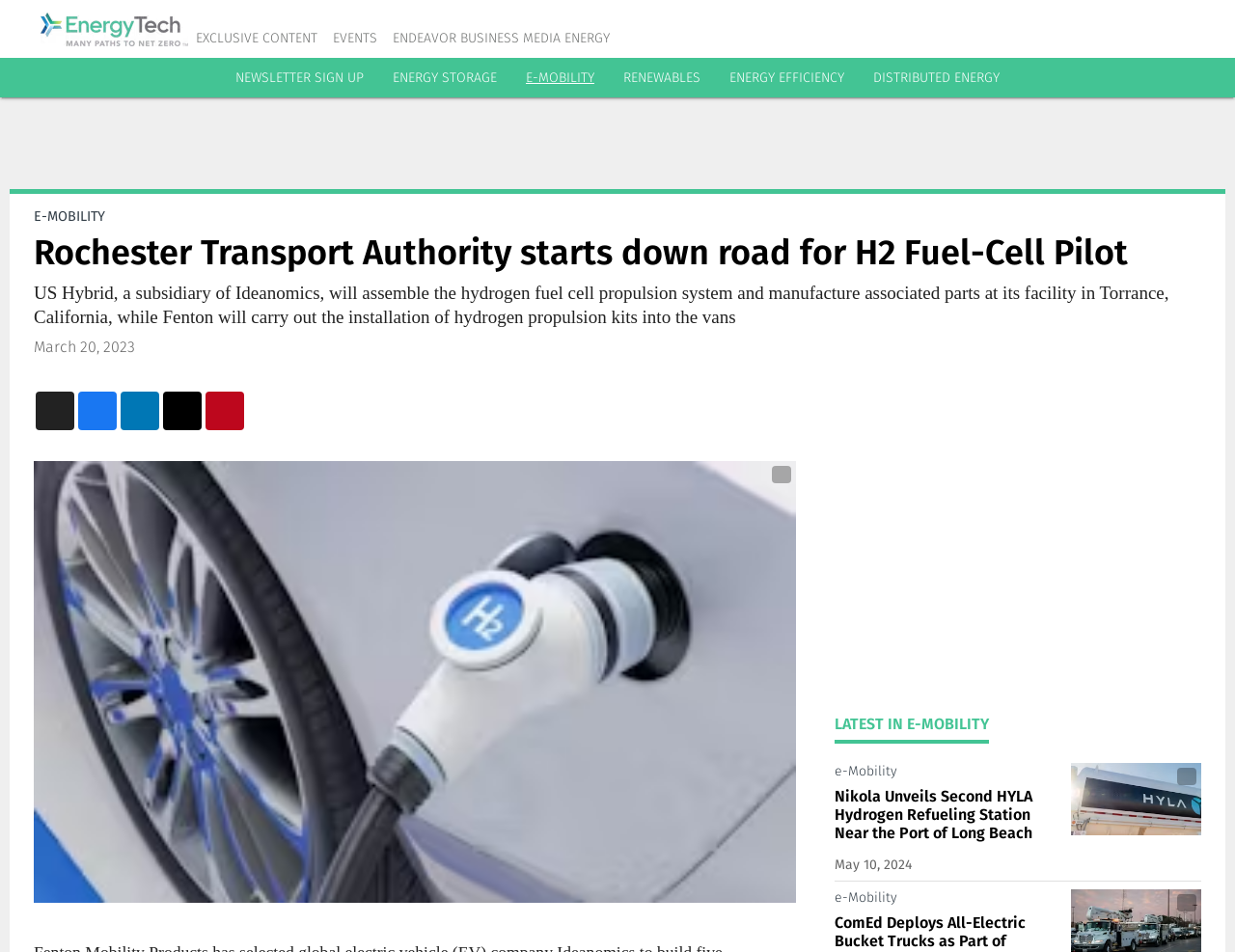What is the category of the article 'Nikola Unveils Second HYLA Hydrogen Refueling Station Near the Port of Long Beach'?
By examining the image, provide a one-word or phrase answer.

e-Mobility